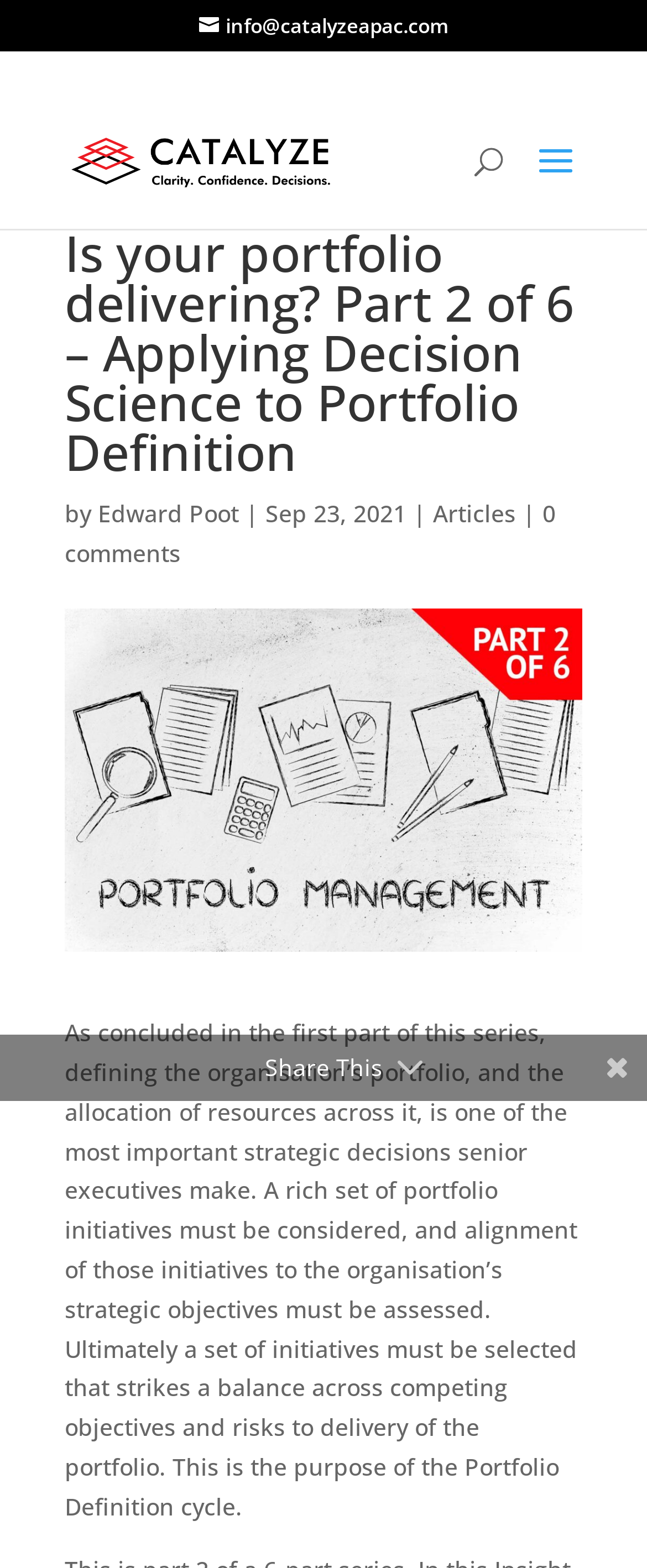Analyze the image and give a detailed response to the question:
What is the company name?

The company name can be found in the top-left corner of the webpage, where the logo is located. The logo is accompanied by the text 'Catalyze Consulting', which is also a link.